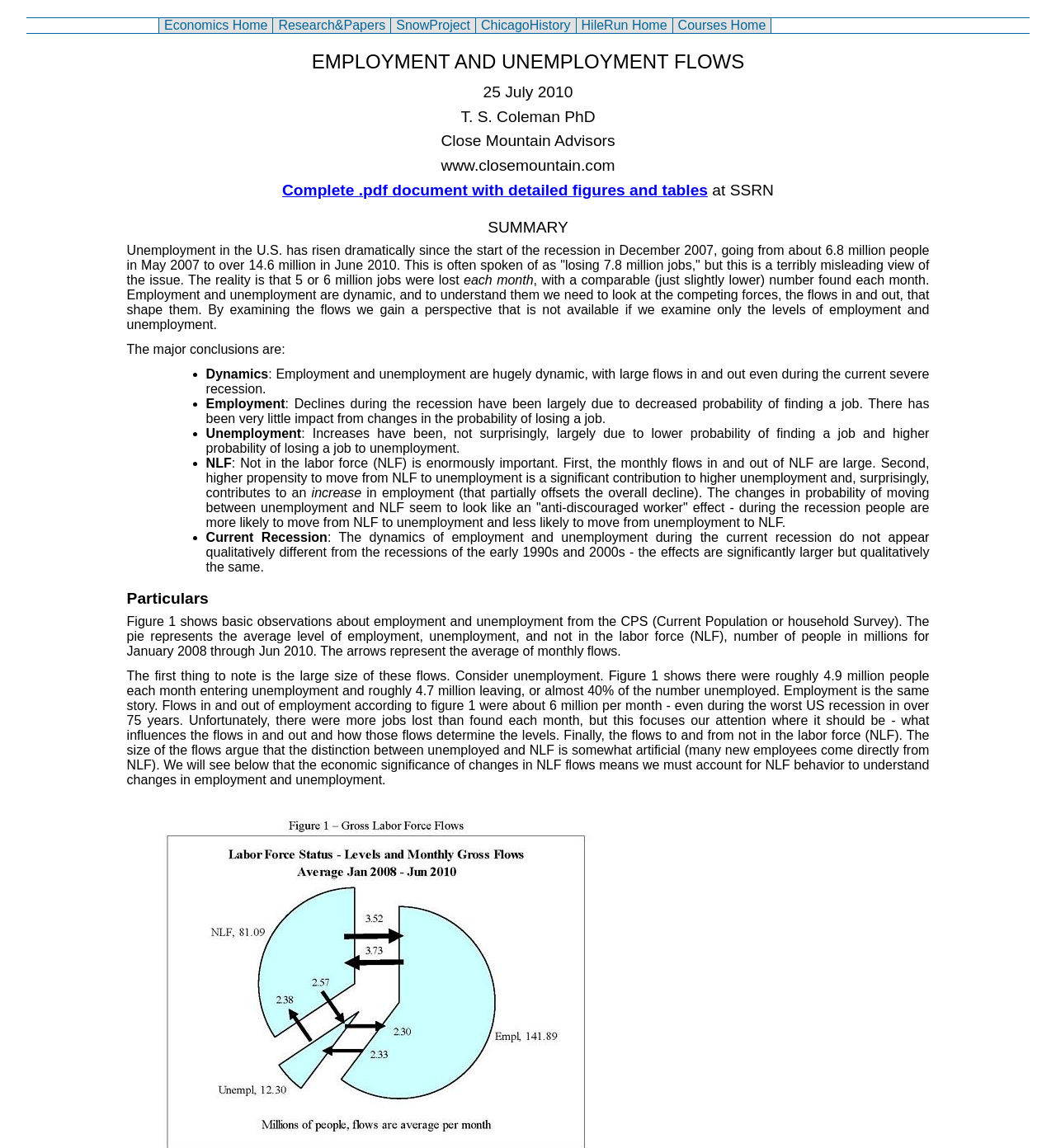How many people were unemployed in June 2010?
Utilize the image to construct a detailed and well-explained answer.

The number of people unemployed in June 2010 can be found in the StaticText section of the webpage, where it is stated 'Unemployment in the U.S. has risen dramatically since the start of the recession in December 2007, going from about 6.8 million people in May 2007 to over 14.6 million in June 2010'.